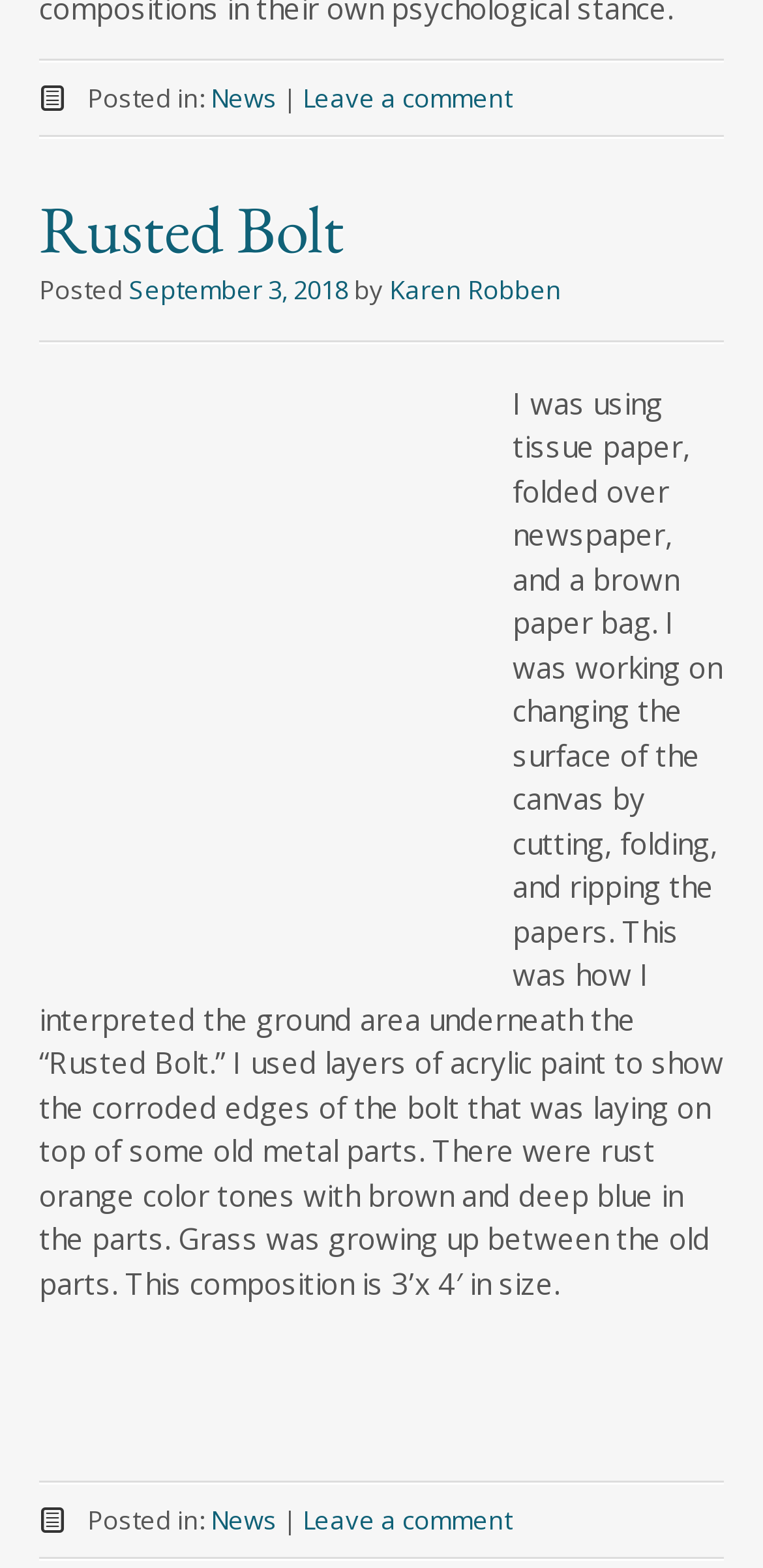Predict the bounding box coordinates of the area that should be clicked to accomplish the following instruction: "Click the link to view the post of Rusted Bolt". The bounding box coordinates should consist of four float numbers between 0 and 1, i.e., [left, top, right, bottom].

[0.051, 0.119, 0.451, 0.173]